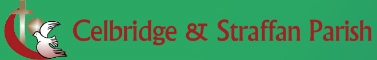What is the text that prominently appears in the logo?
Give a detailed response to the question by analyzing the screenshot.

The caption states that the text 'Celbridge & Straffan Parish' prominently reads in the logo, serving as an inviting representation for both parishioners and visitors.